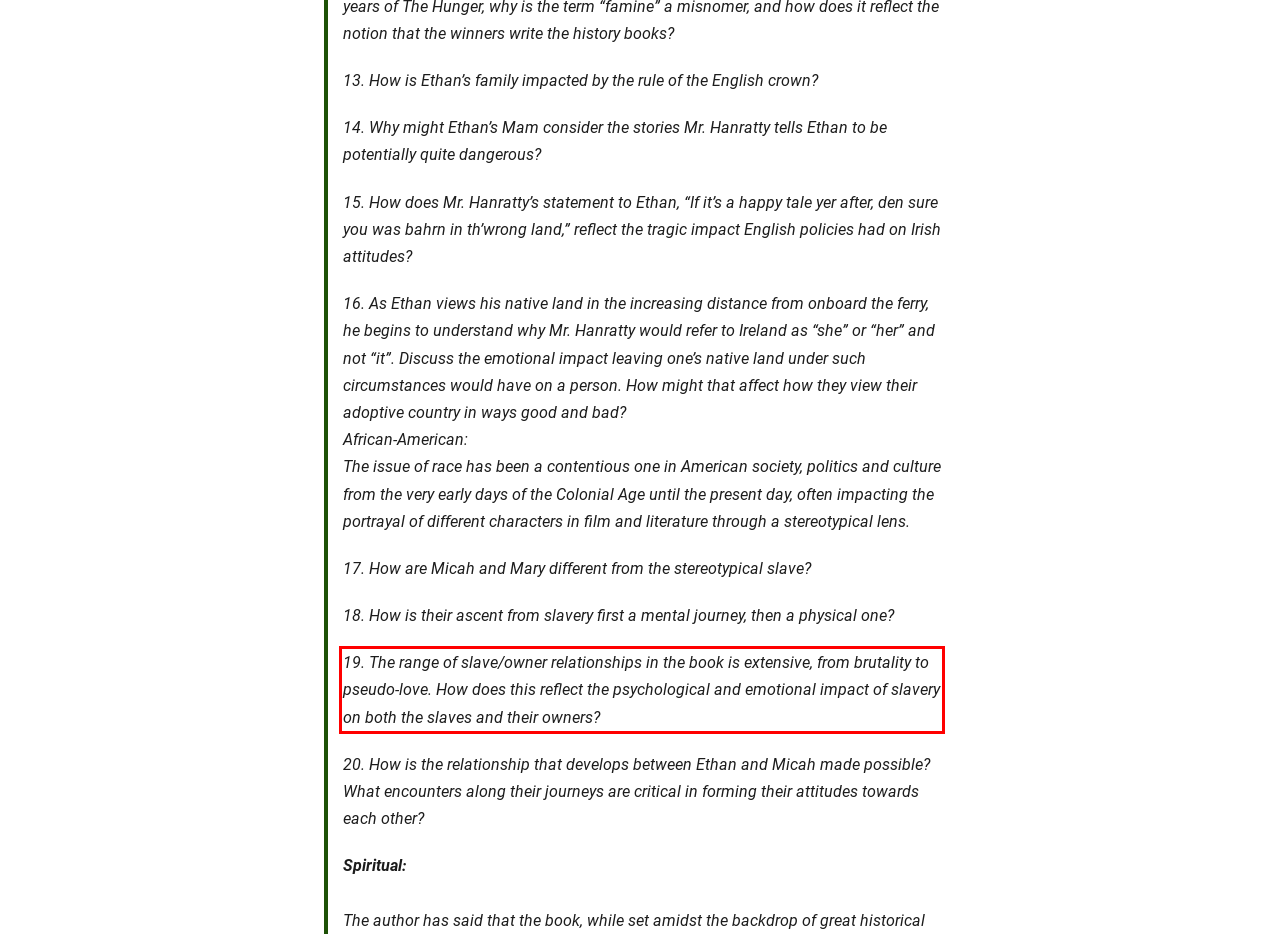Given a screenshot of a webpage containing a red rectangle bounding box, extract and provide the text content found within the red bounding box.

19. The range of slave/owner relationships in the book is extensive, from brutality to pseudo-love. How does this reflect the psychological and emotional impact of slavery on both the slaves and their owners?